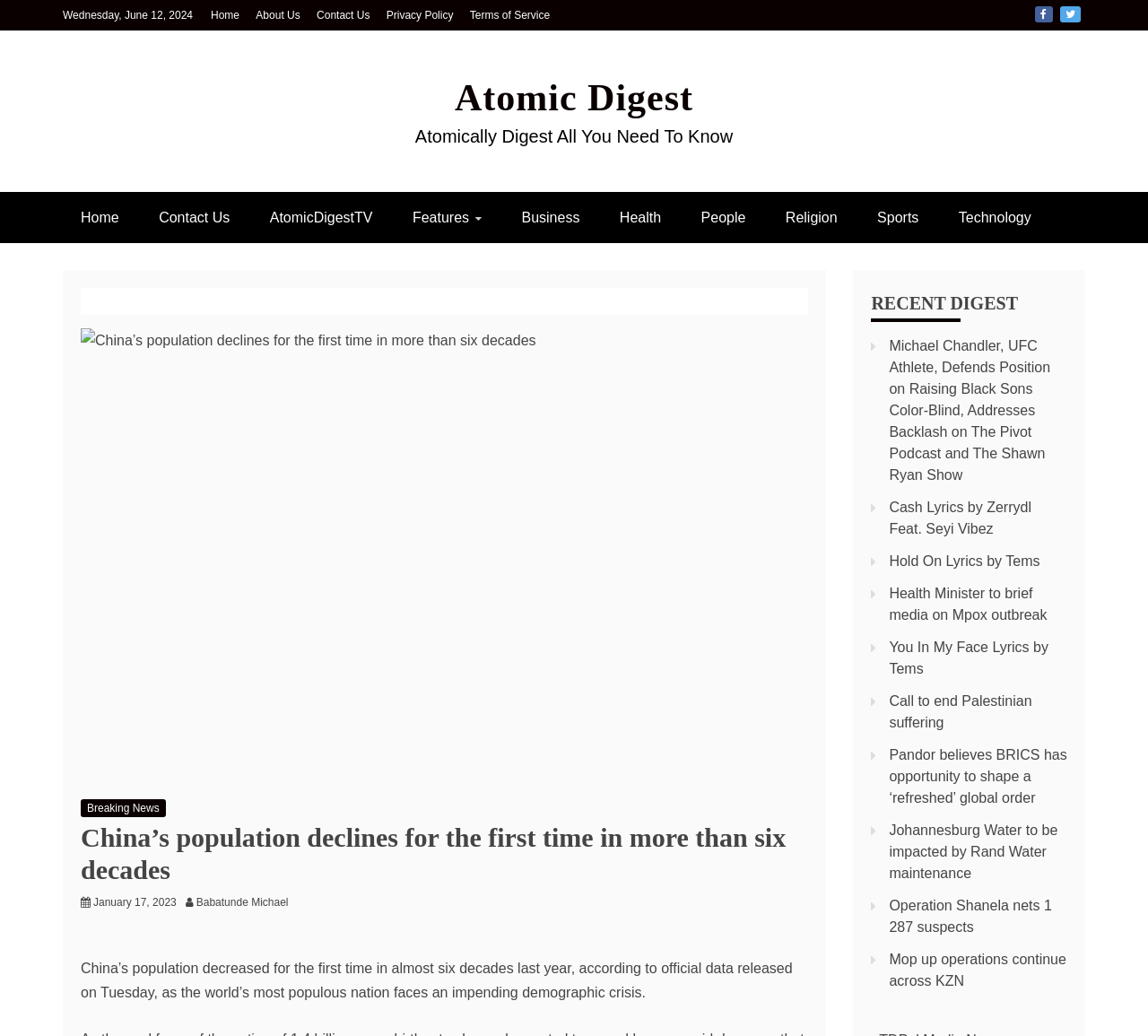Find the bounding box coordinates of the area to click in order to follow the instruction: "View the 'Business' news category".

[0.439, 0.185, 0.521, 0.235]